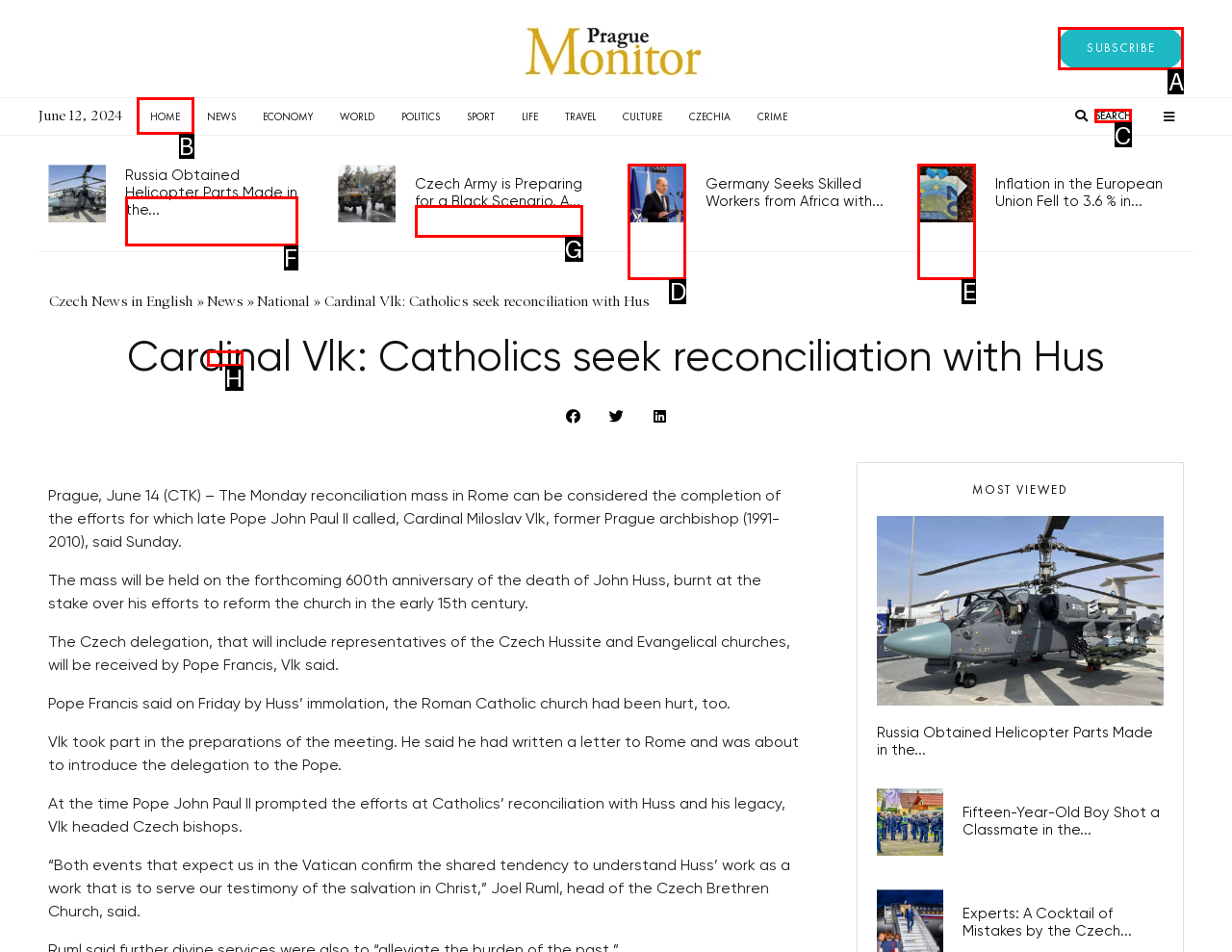Indicate which red-bounded element should be clicked to perform the task: Search for something Answer with the letter of the correct option.

C